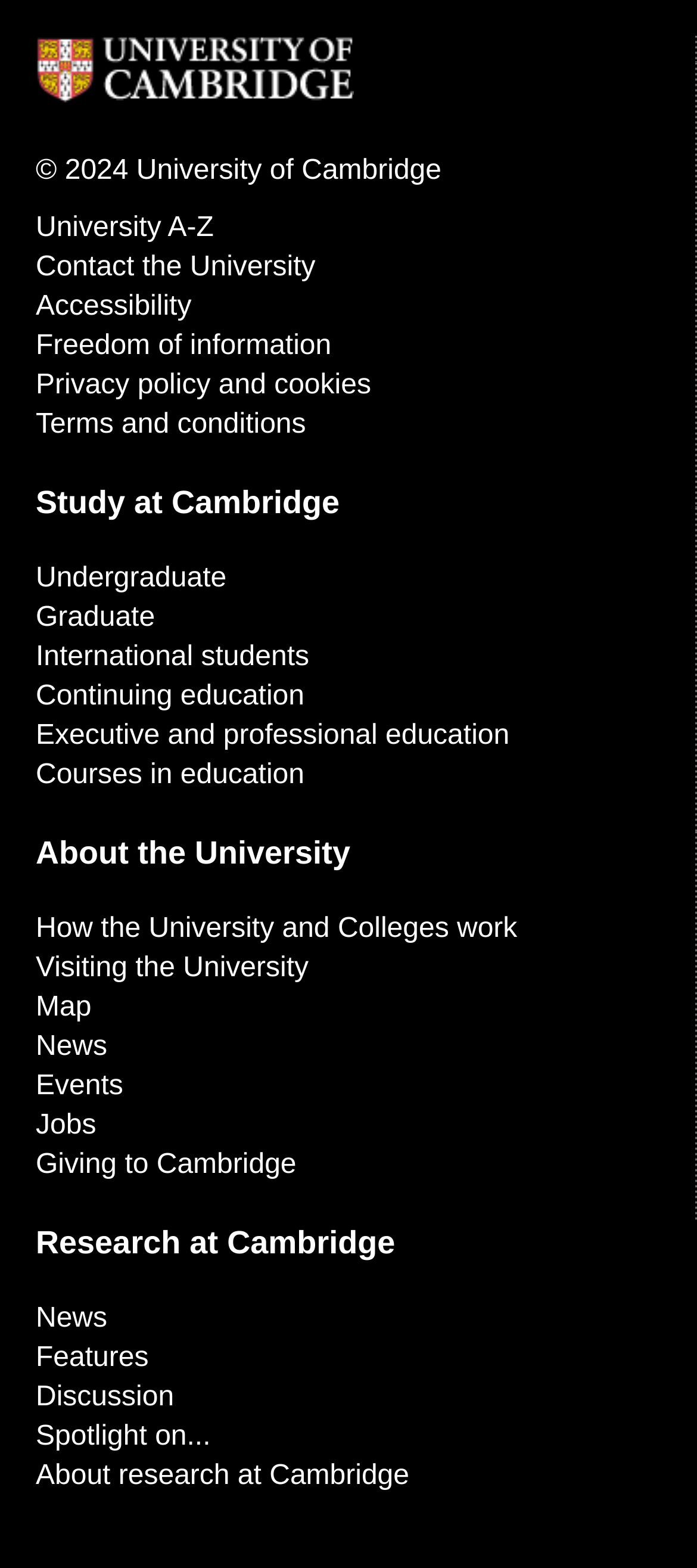Please identify the bounding box coordinates of the element I need to click to follow this instruction: "View Study at Cambridge".

[0.051, 0.309, 0.487, 0.343]